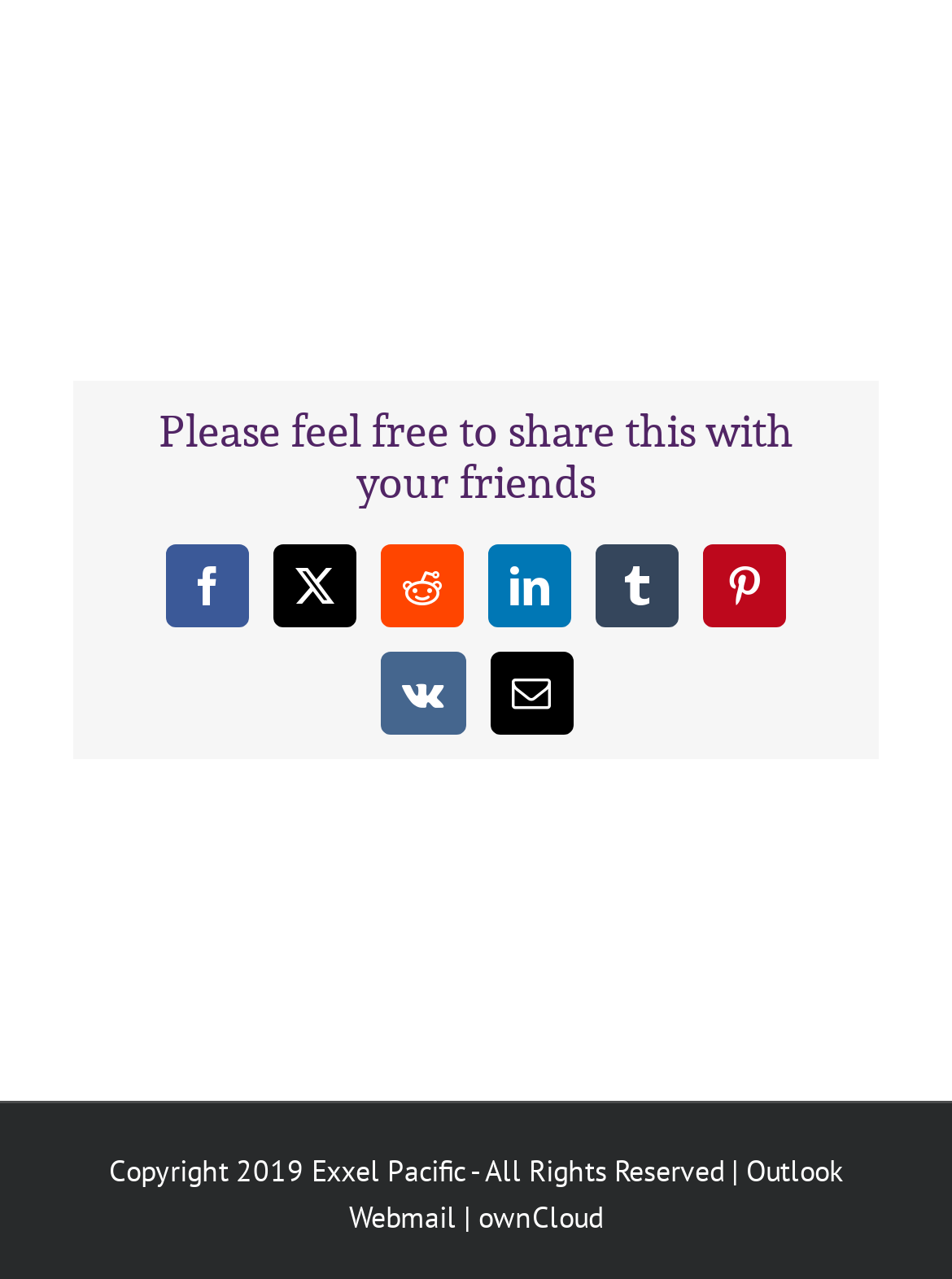What is the purpose of the links at the top of the webpage?
Look at the image and respond with a one-word or short-phrase answer.

To share content